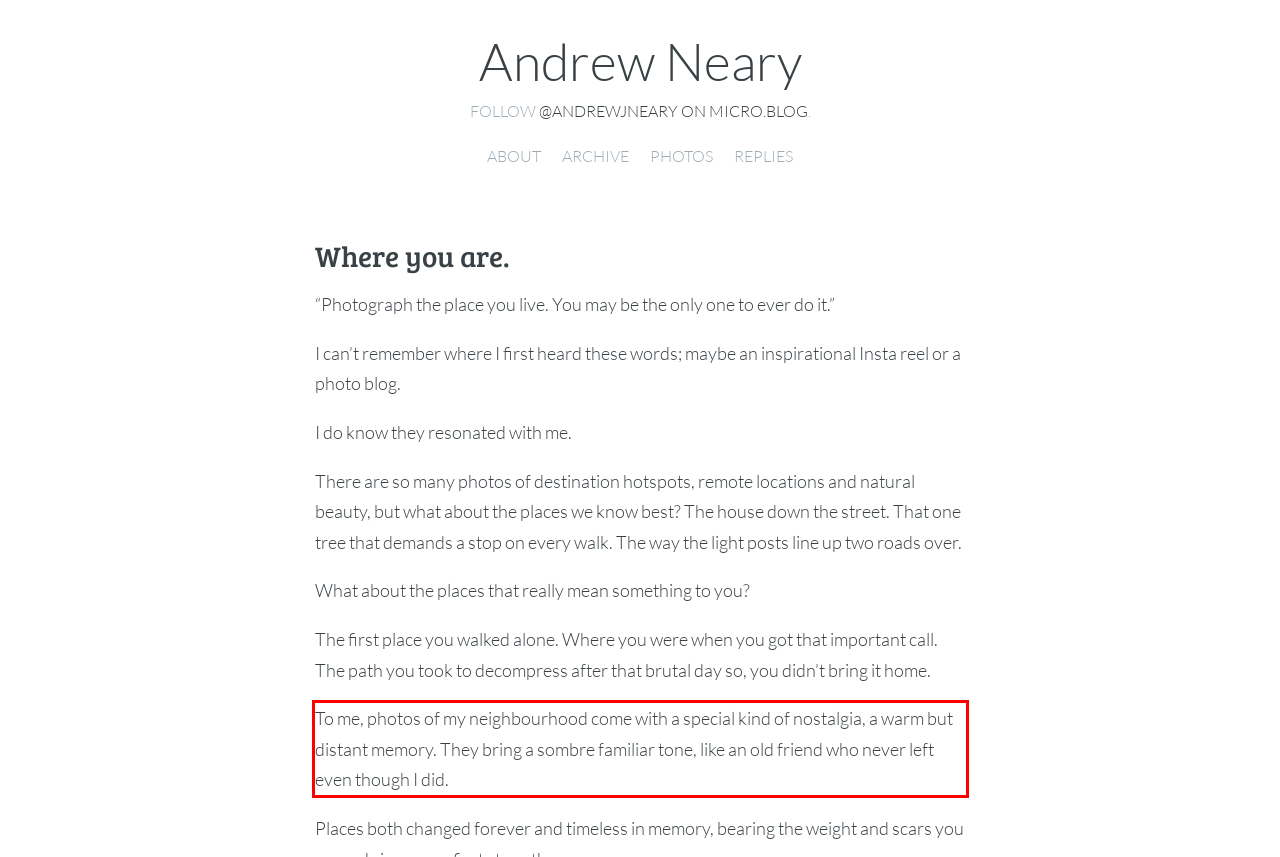You have a screenshot of a webpage where a UI element is enclosed in a red rectangle. Perform OCR to capture the text inside this red rectangle.

To me, photos of my neighbourhood come with a special kind of nostalgia, a warm but distant memory. They bring a sombre familiar tone, like an old friend who never left even though I did.